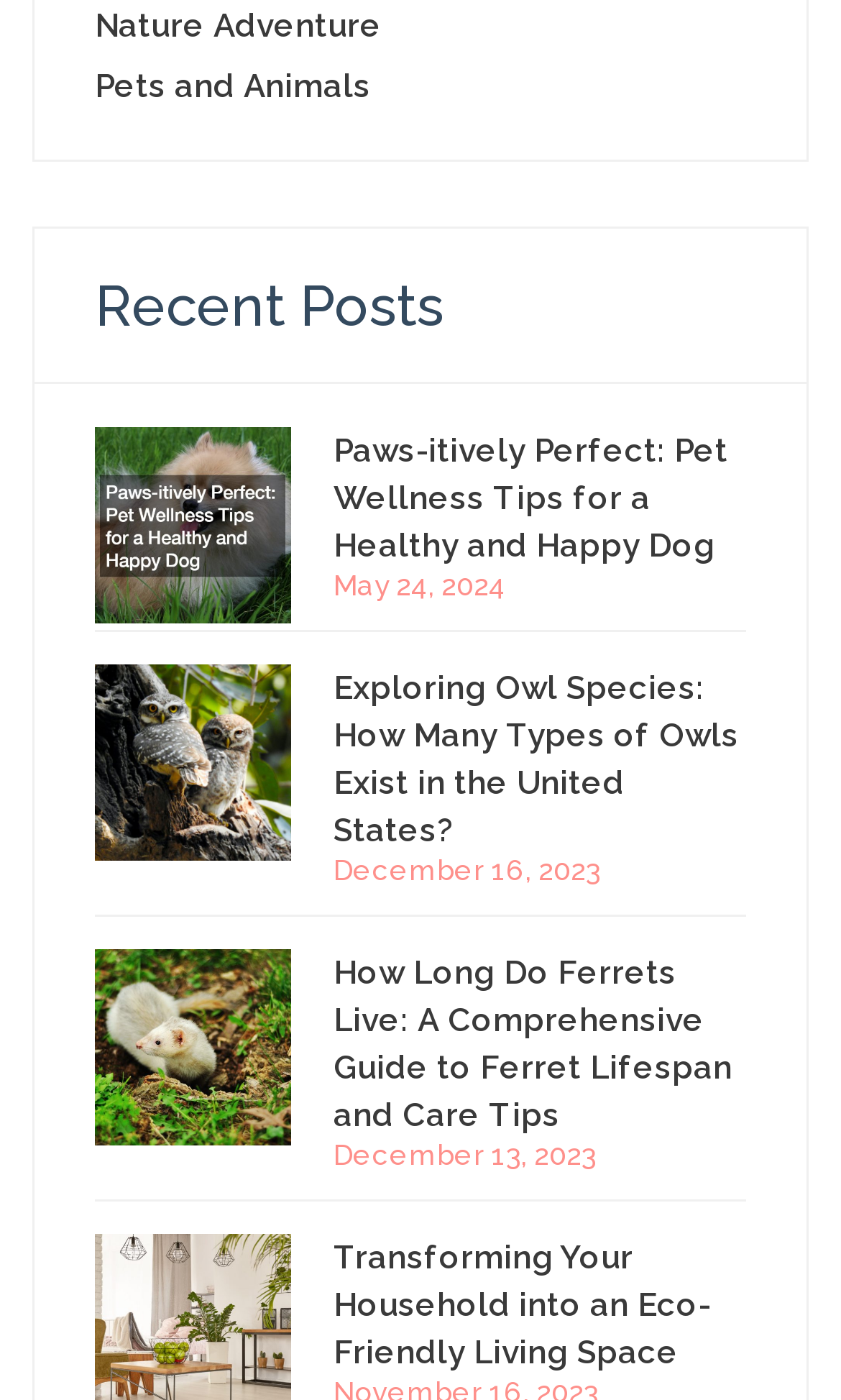Find and provide the bounding box coordinates for the UI element described with: "Pets and Animals".

[0.113, 0.048, 0.441, 0.076]